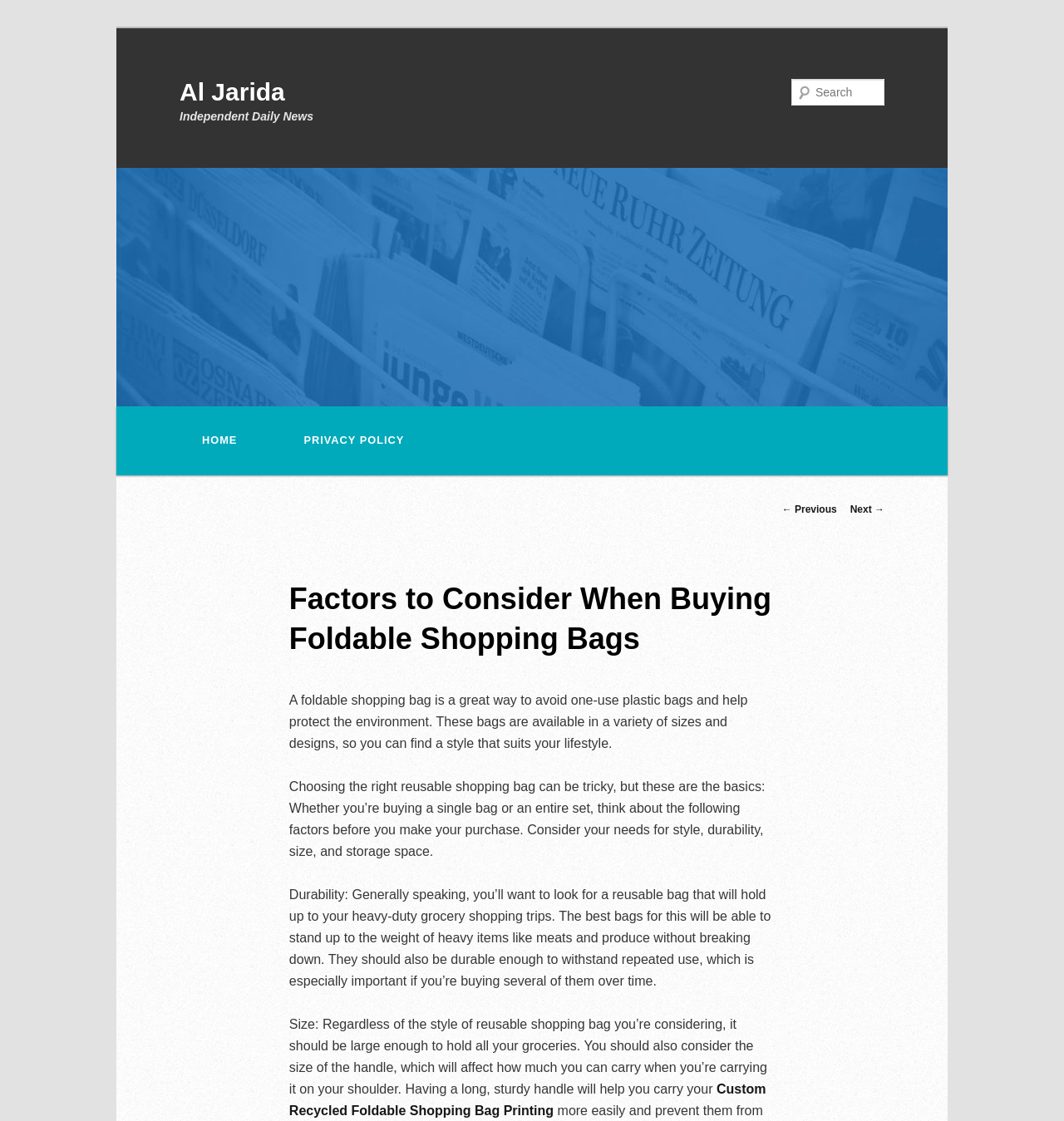Please specify the coordinates of the bounding box for the element that should be clicked to carry out this instruction: "Read previous article". The coordinates must be four float numbers between 0 and 1, formatted as [left, top, right, bottom].

[0.735, 0.449, 0.786, 0.46]